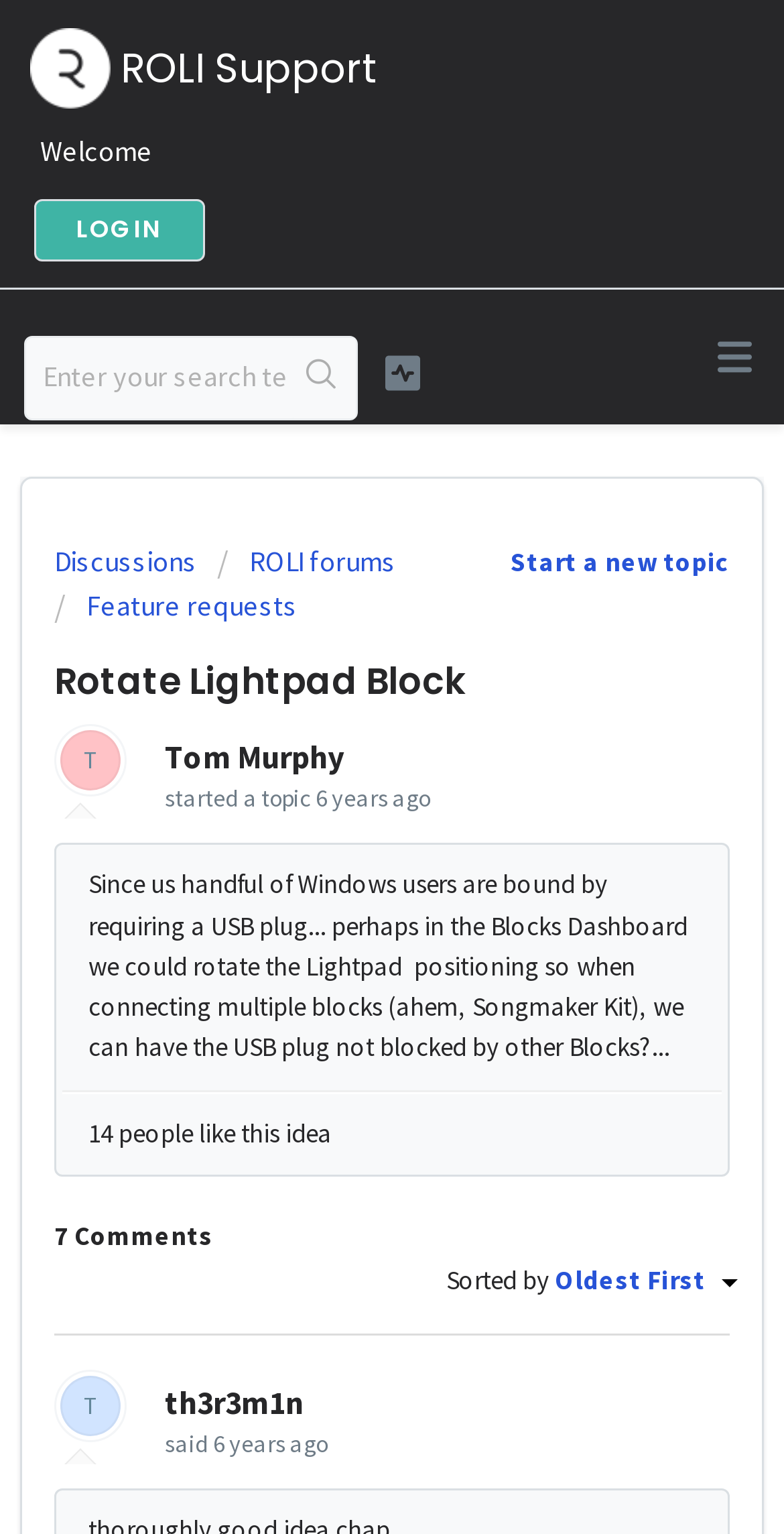Please give the bounding box coordinates of the area that should be clicked to fulfill the following instruction: "Sort comments by oldest first". The coordinates should be in the format of four float numbers from 0 to 1, i.e., [left, top, right, bottom].

[0.708, 0.824, 0.931, 0.846]